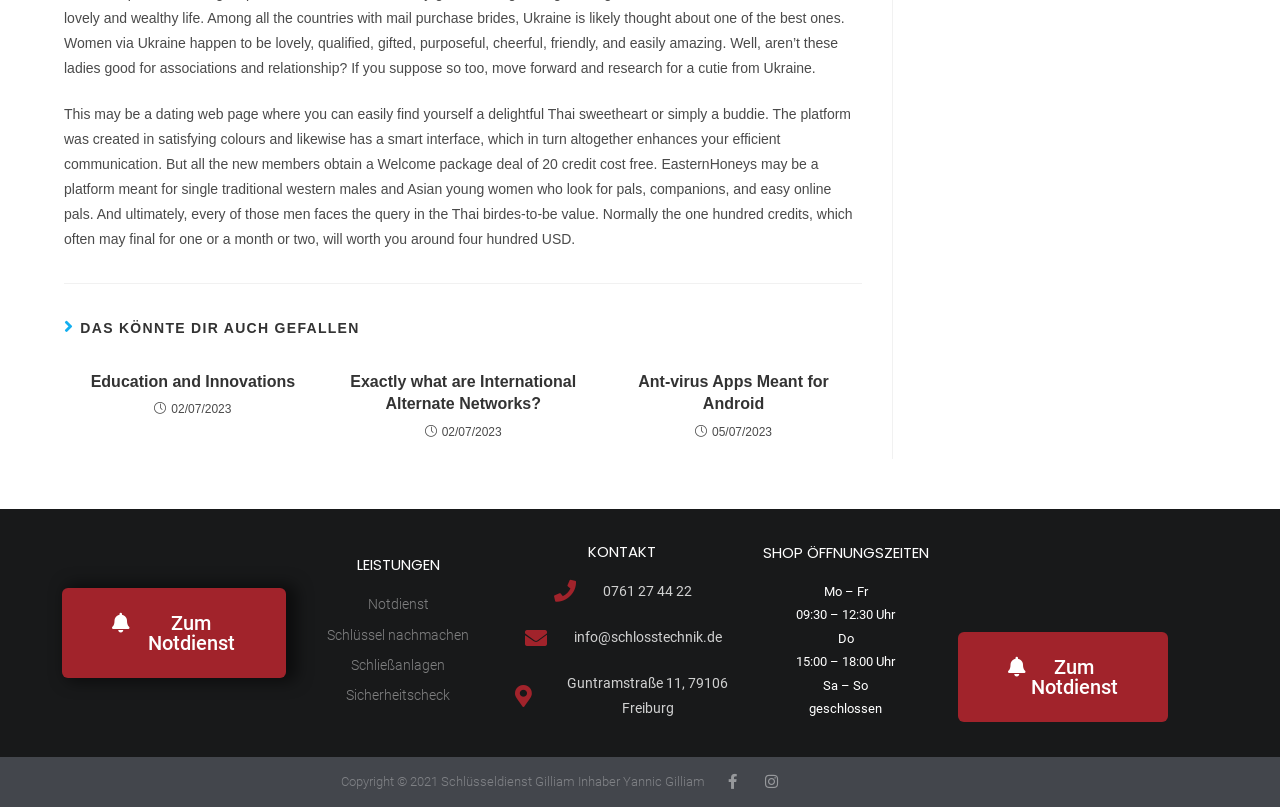Find the bounding box coordinates for the area you need to click to carry out the instruction: "Click on 'Facebook-f'". The coordinates should be four float numbers between 0 and 1, indicated as [left, top, right, bottom].

[0.567, 0.959, 0.578, 0.978]